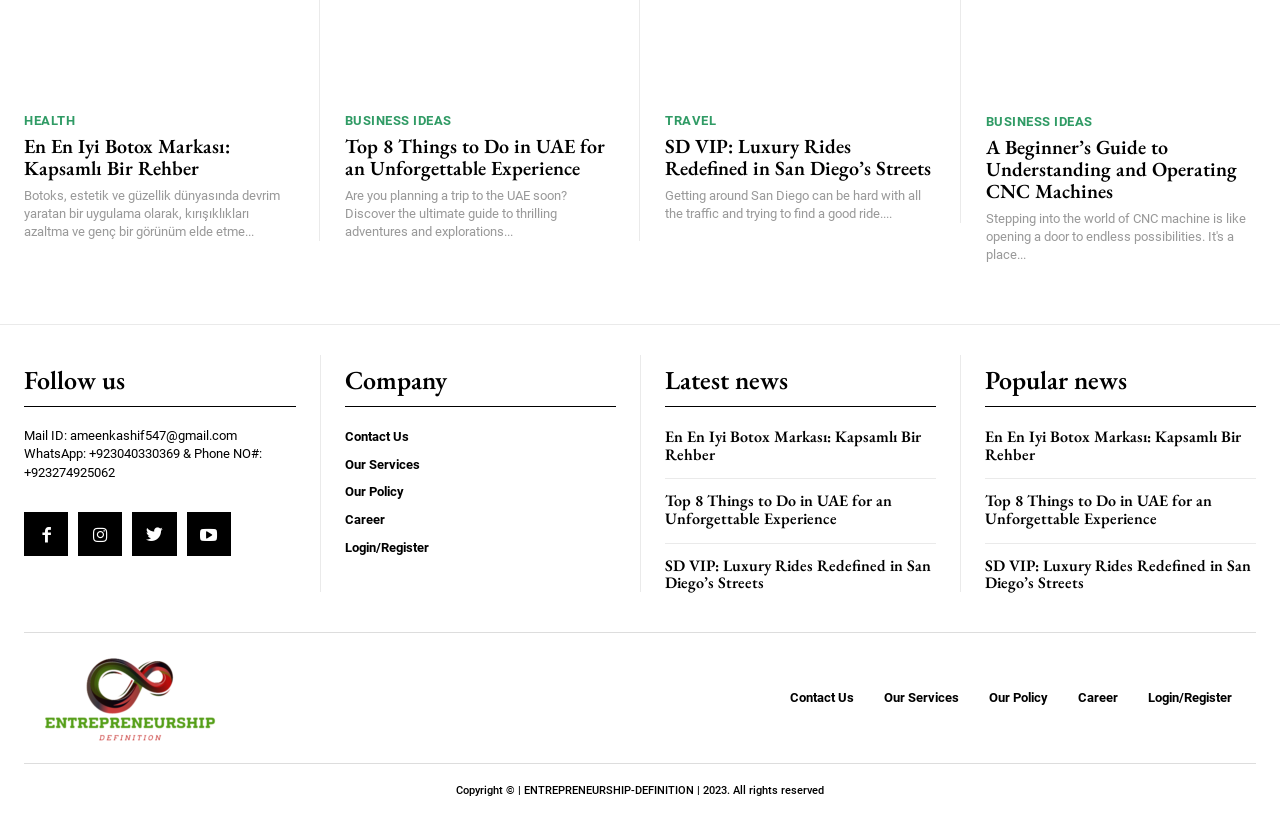Find the bounding box coordinates of the element to click in order to complete this instruction: "Read latest news about SD VIP". The bounding box coordinates must be four float numbers between 0 and 1, denoted as [left, top, right, bottom].

[0.52, 0.679, 0.727, 0.726]